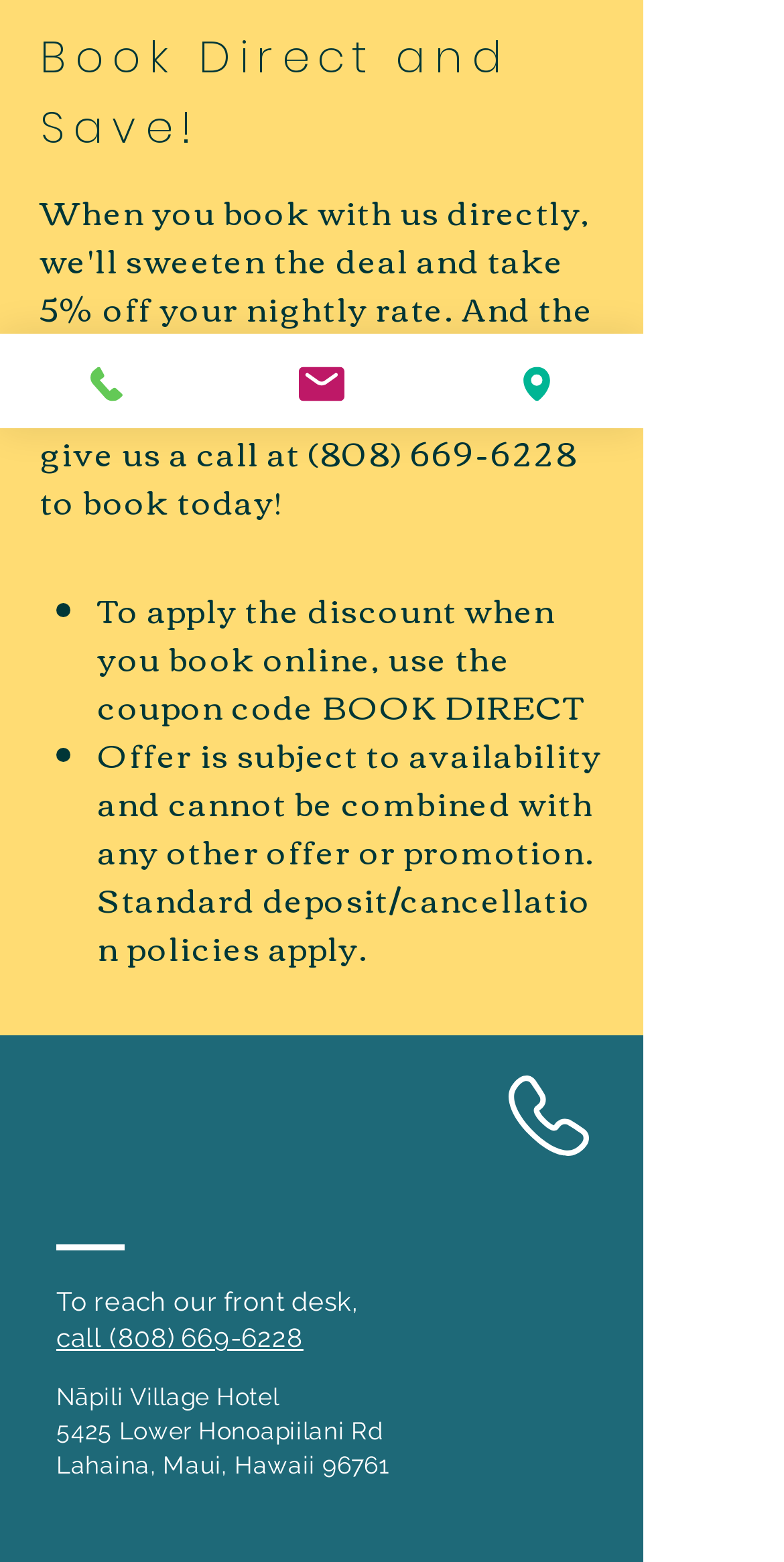Find and provide the bounding box coordinates for the UI element described with: "(808) 669-6228".

[0.393, 0.271, 0.737, 0.309]